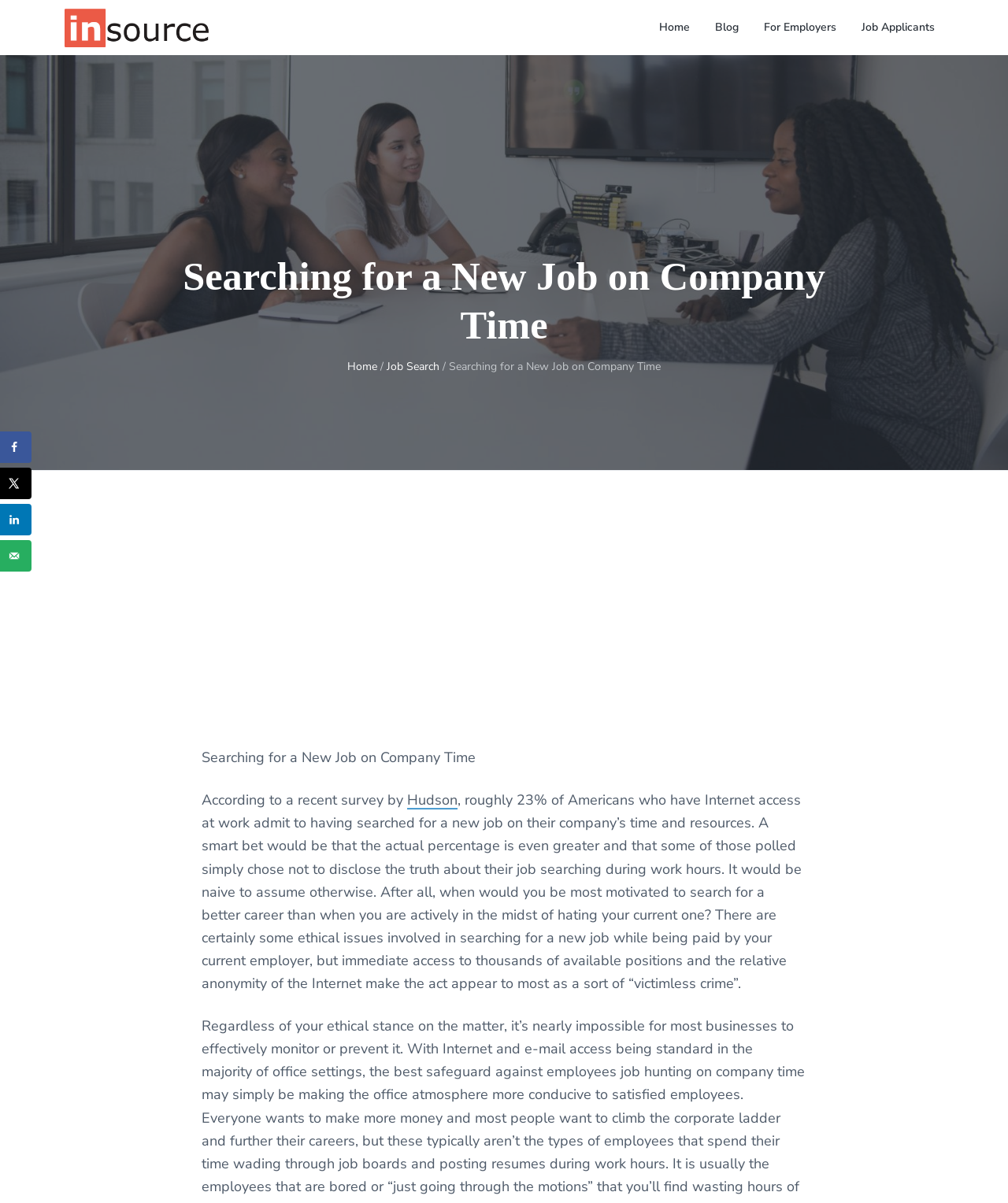Please provide the bounding box coordinates for the element that needs to be clicked to perform the following instruction: "Click on the 'Hudson' link". The coordinates should be given as four float numbers between 0 and 1, i.e., [left, top, right, bottom].

[0.404, 0.657, 0.454, 0.673]